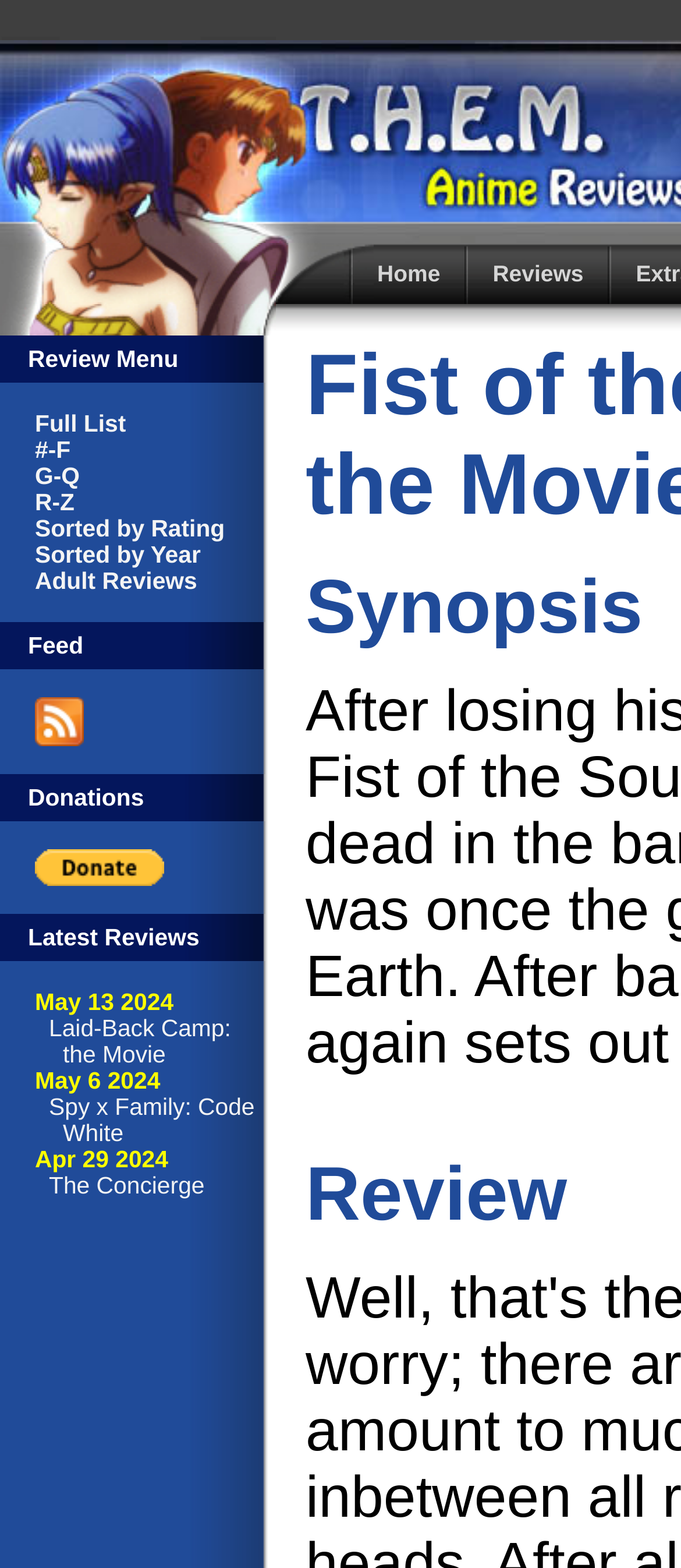Please locate the bounding box coordinates for the element that should be clicked to achieve the following instruction: "view reviews". Ensure the coordinates are given as four float numbers between 0 and 1, i.e., [left, top, right, bottom].

[0.688, 0.155, 0.893, 0.194]